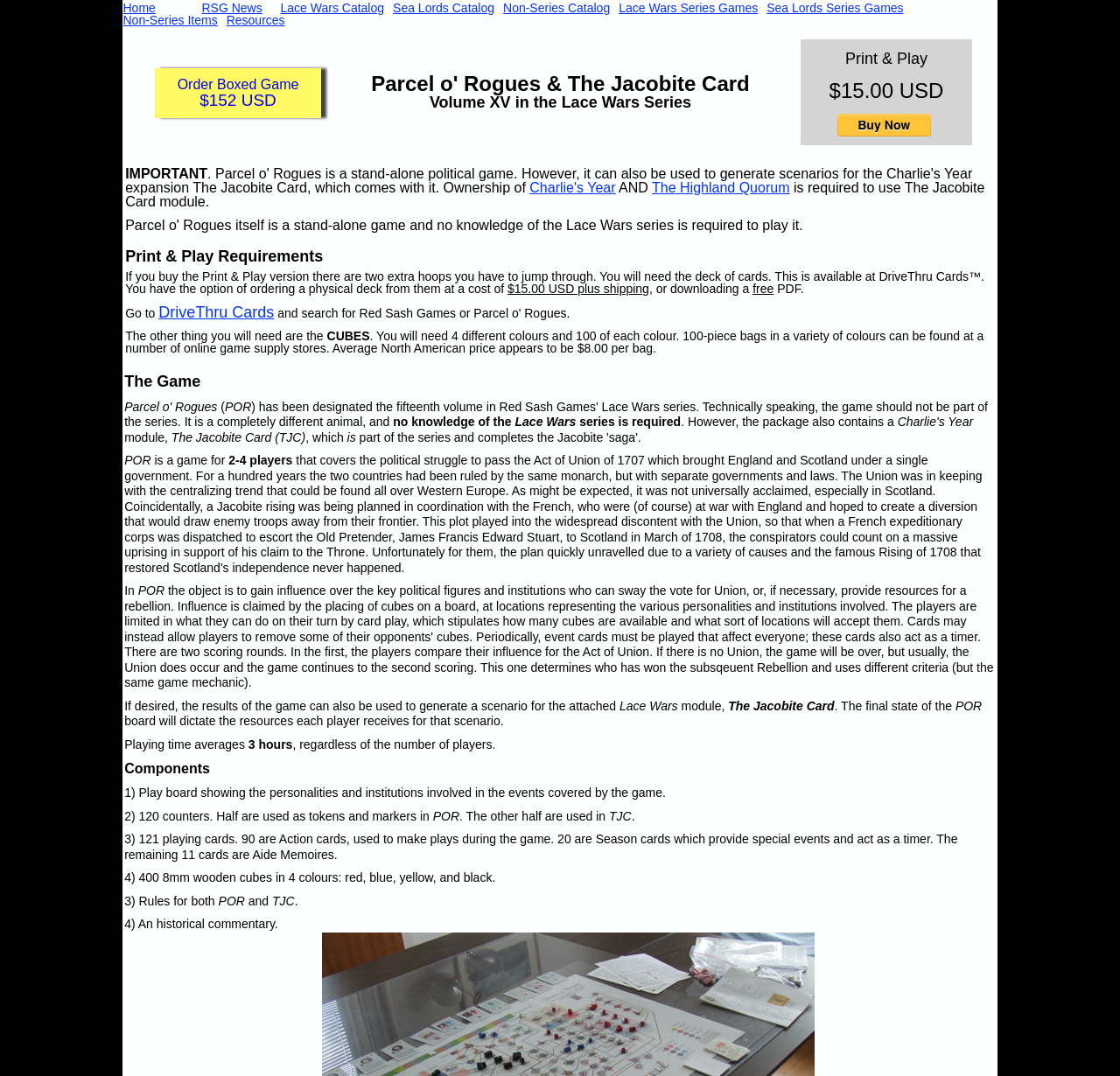Identify the bounding box for the given UI element using the description provided. Coordinates should be in the format (top-left x, top-left y, bottom-right x, bottom-right y) and must be between 0 and 1. Here is the description: alt="Buy Now" name="submit"

[0.748, 0.106, 0.831, 0.127]